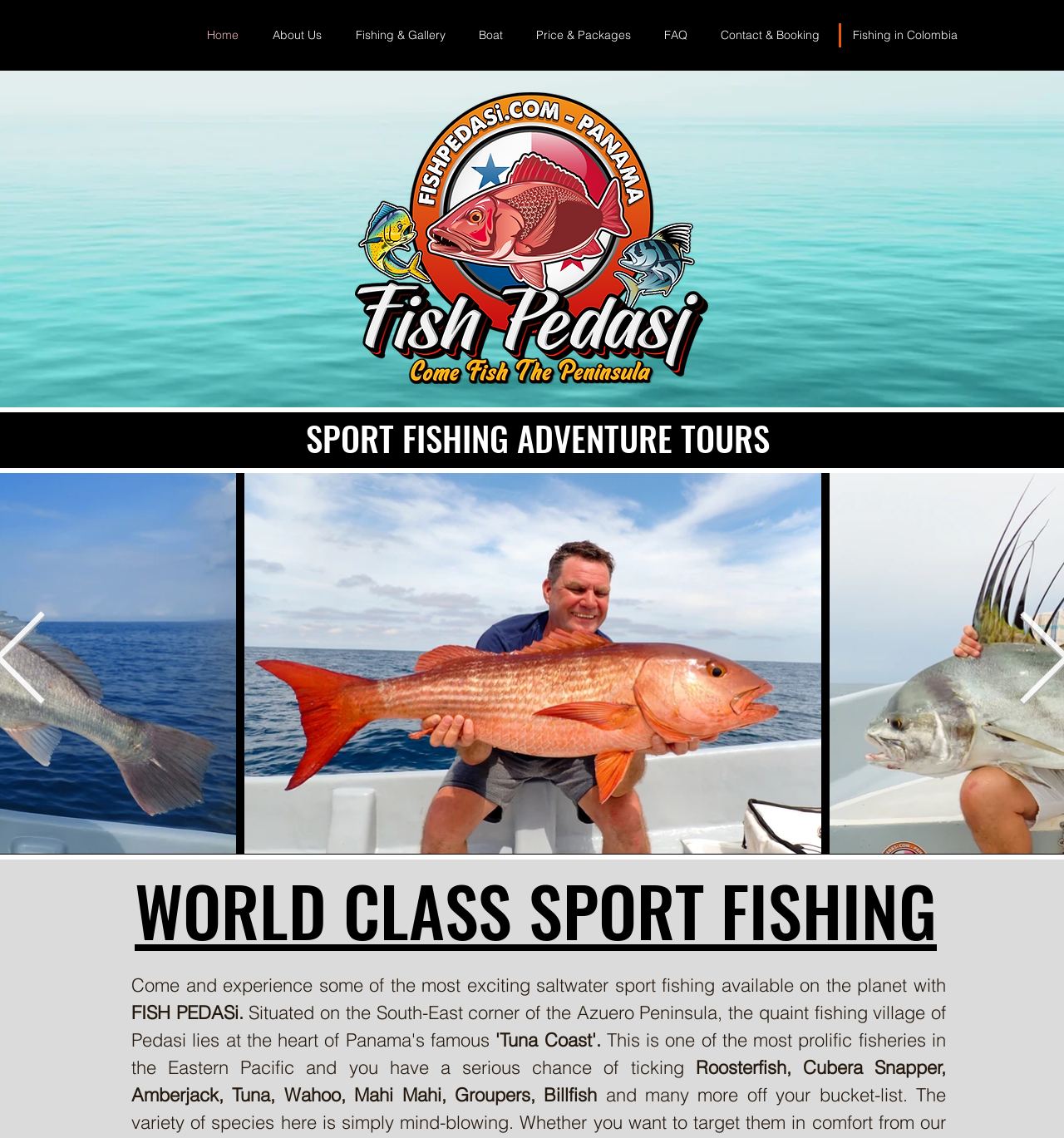With reference to the screenshot, provide a detailed response to the question below:
What types of fish can be caught?

The webpage mentions that visitors have a serious chance of catching various types of fish, including Roosterfish, Cubera Snapper, Amberjack, Tuna, Wahoo, Mahi Mahi, Groupers, and Billfish, as listed in the StaticText element.